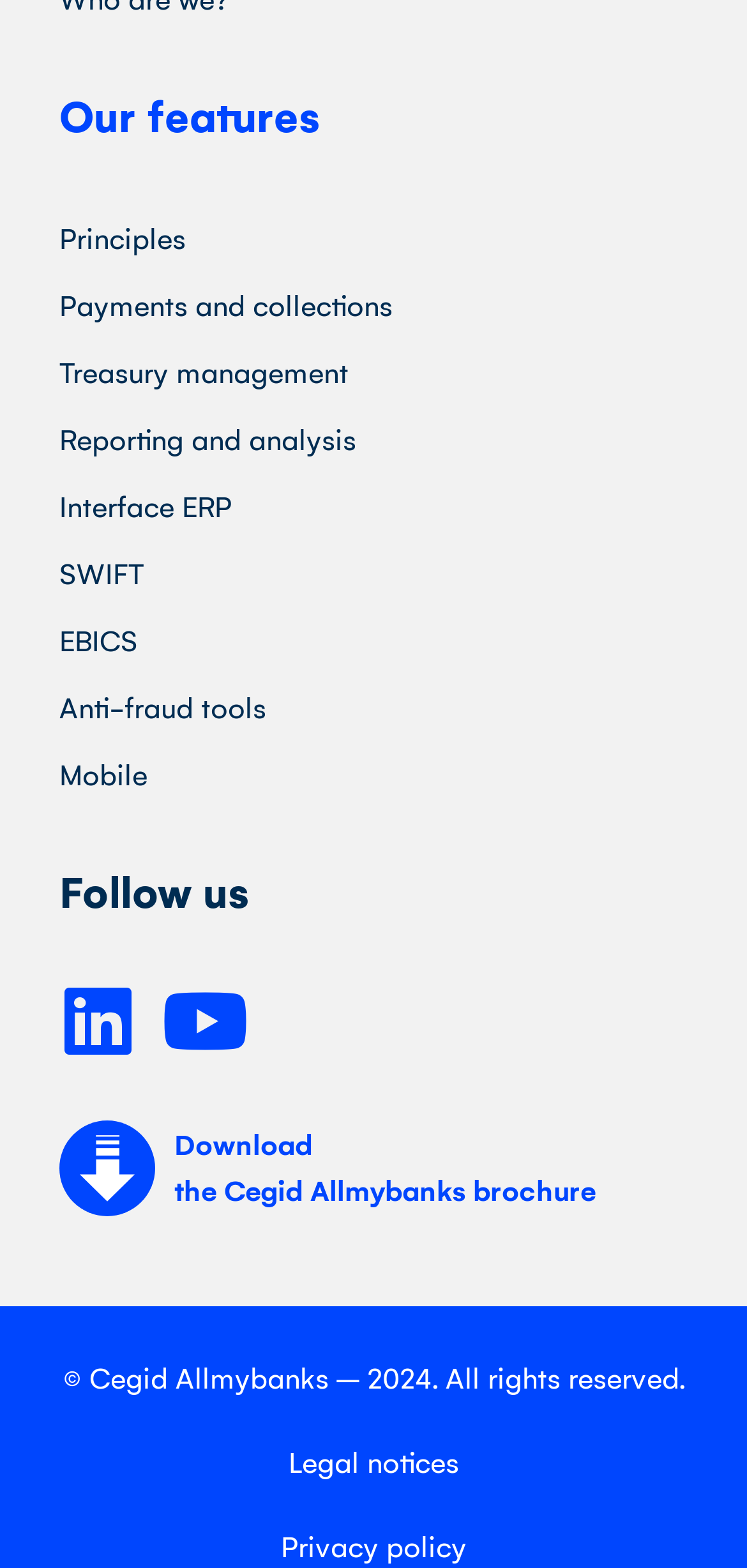Given the webpage screenshot, identify the bounding box of the UI element that matches this description: "Interface ERP".

[0.079, 0.304, 0.921, 0.346]